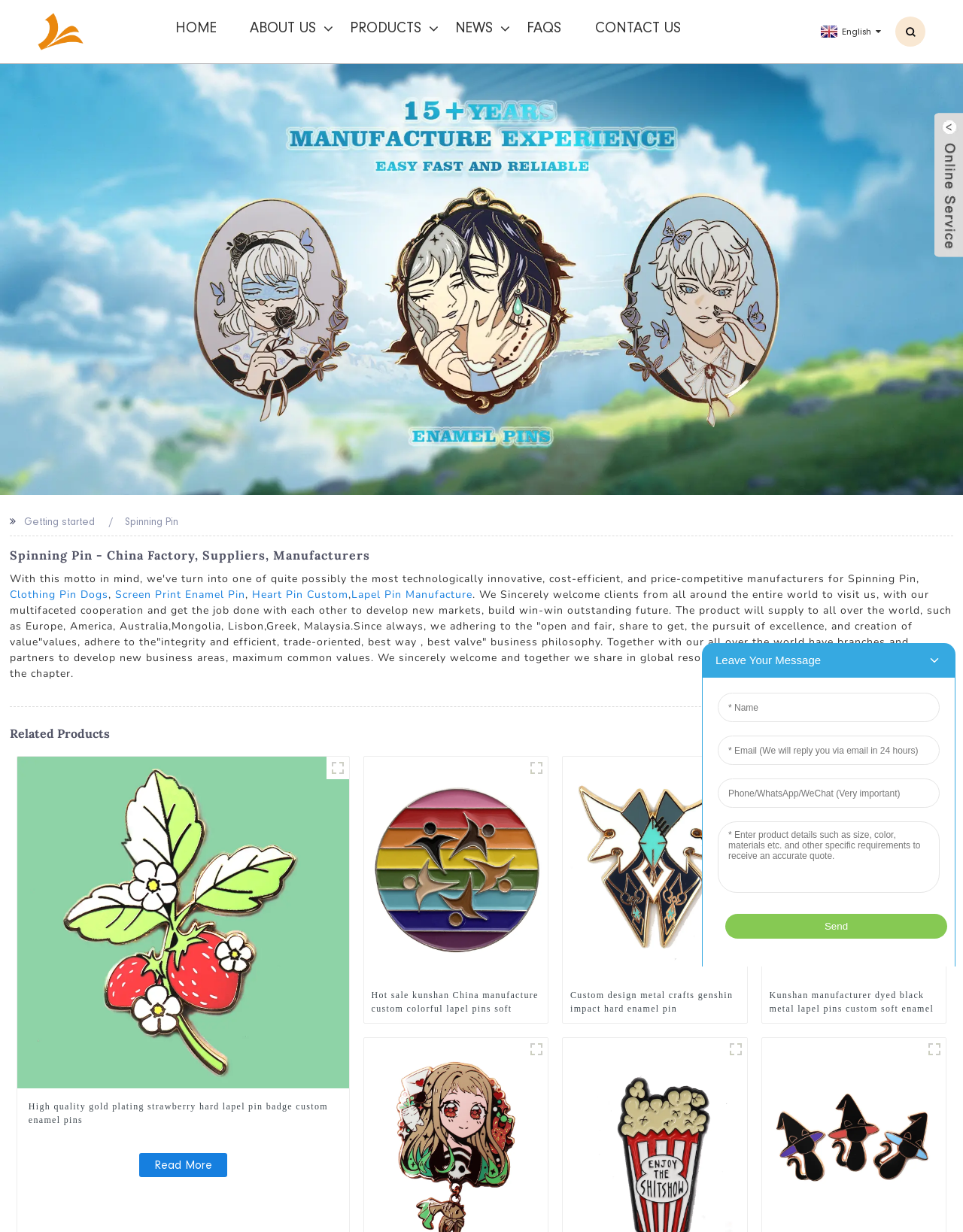Find the bounding box coordinates of the clickable area required to complete the following action: "Check the Hot sale kunshan China manufacture custom colorful lapel pins soft enamel pins souvenir product".

[0.386, 0.802, 0.561, 0.824]